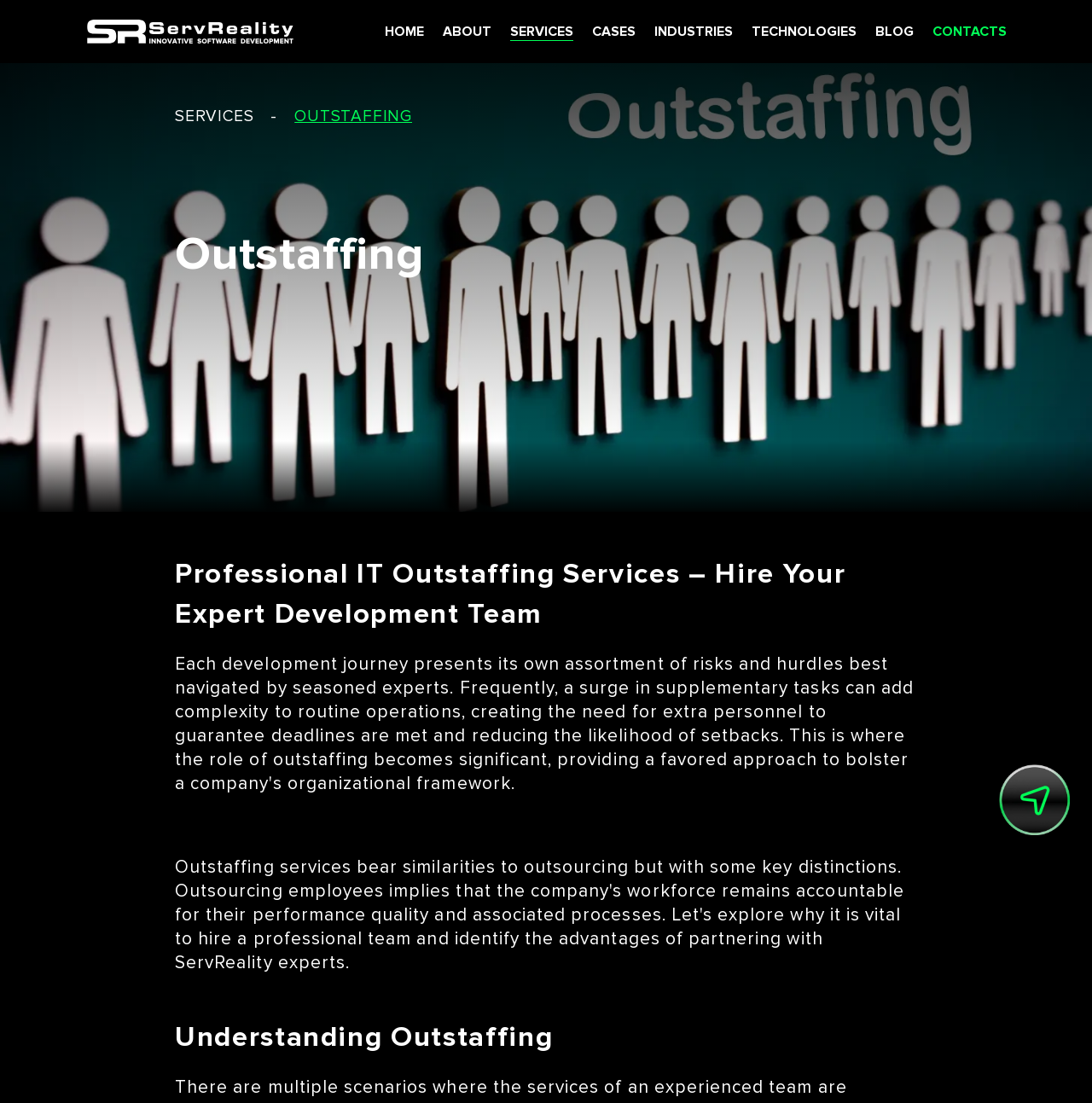Can you show the bounding box coordinates of the region to click on to complete the task described in the instruction: "view services"?

[0.467, 0.02, 0.525, 0.037]